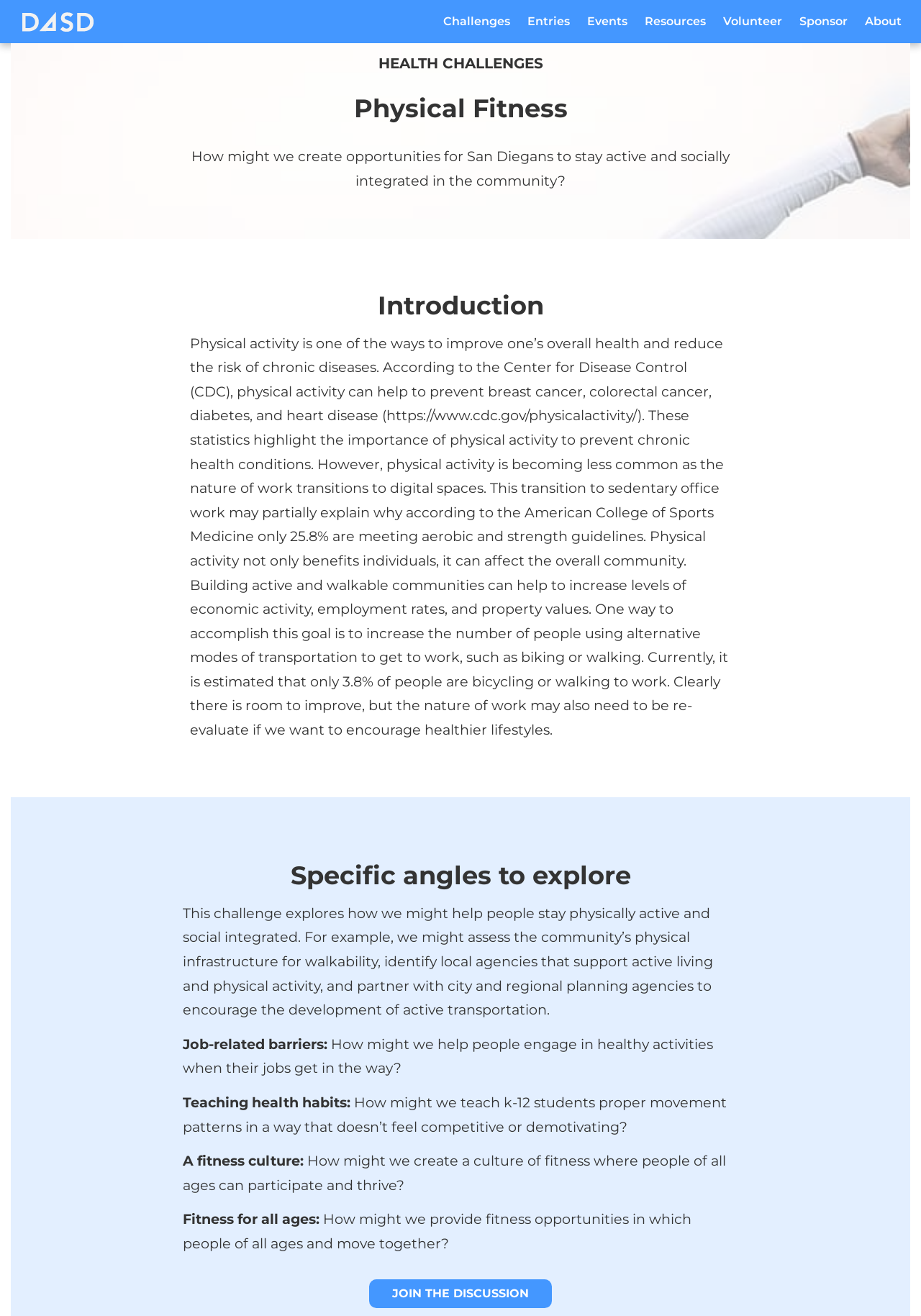Carefully observe the image and respond to the question with a detailed answer:
What is the purpose of the 'JOIN THE DISCUSSION' link?

The 'JOIN THE DISCUSSION' link is likely a call-to-action to encourage users to participate in a discussion related to physical fitness, possibly to share their thoughts or ideas on how to stay active and socially integrated in the community.